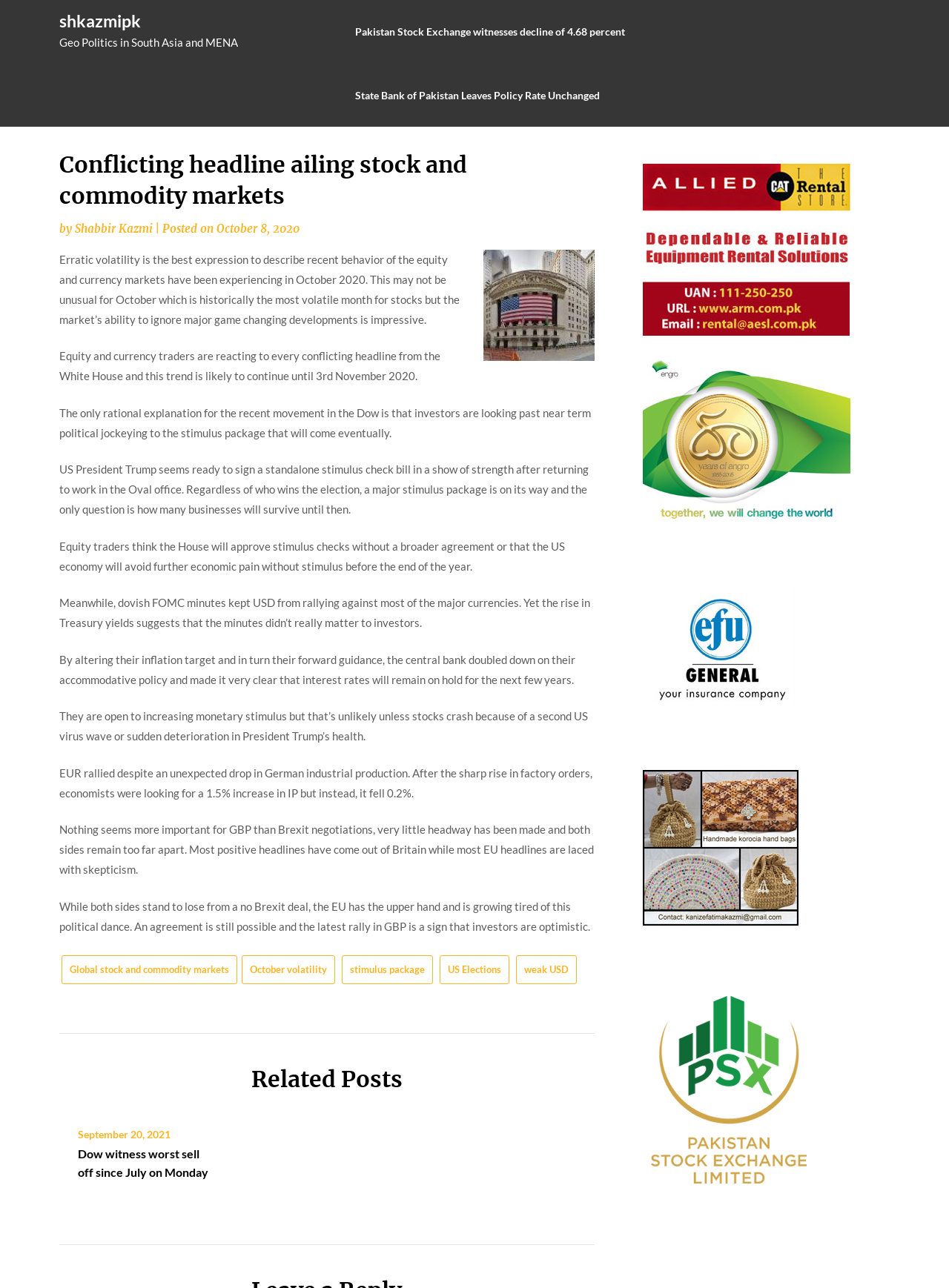Locate the bounding box coordinates of the item that should be clicked to fulfill the instruction: "Check the related post about Dow witness worst sell off since July on Monday".

[0.082, 0.89, 0.22, 0.915]